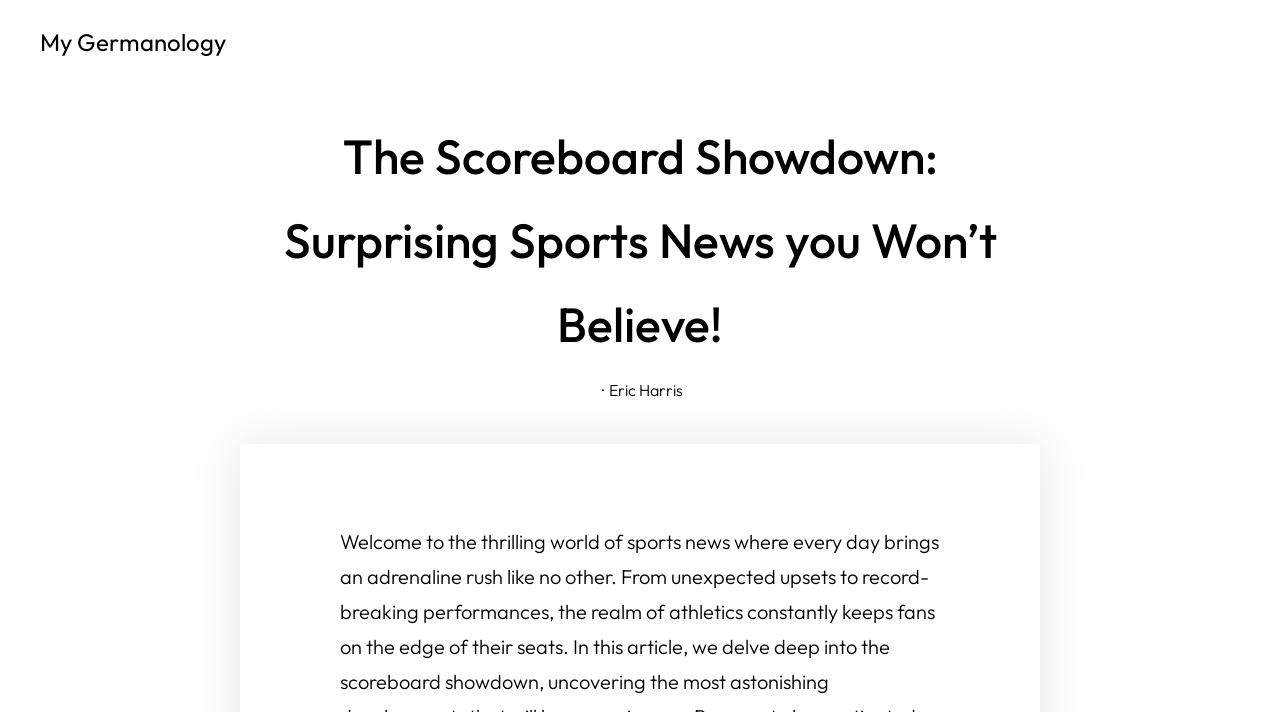Given the element description, predict the bounding box coordinates in the format (top-left x, top-left y, bottom-right x, bottom-right y). Make sure all values are between 0 and 1. Here is the element description: My Germanology

[0.031, 0.038, 0.177, 0.08]